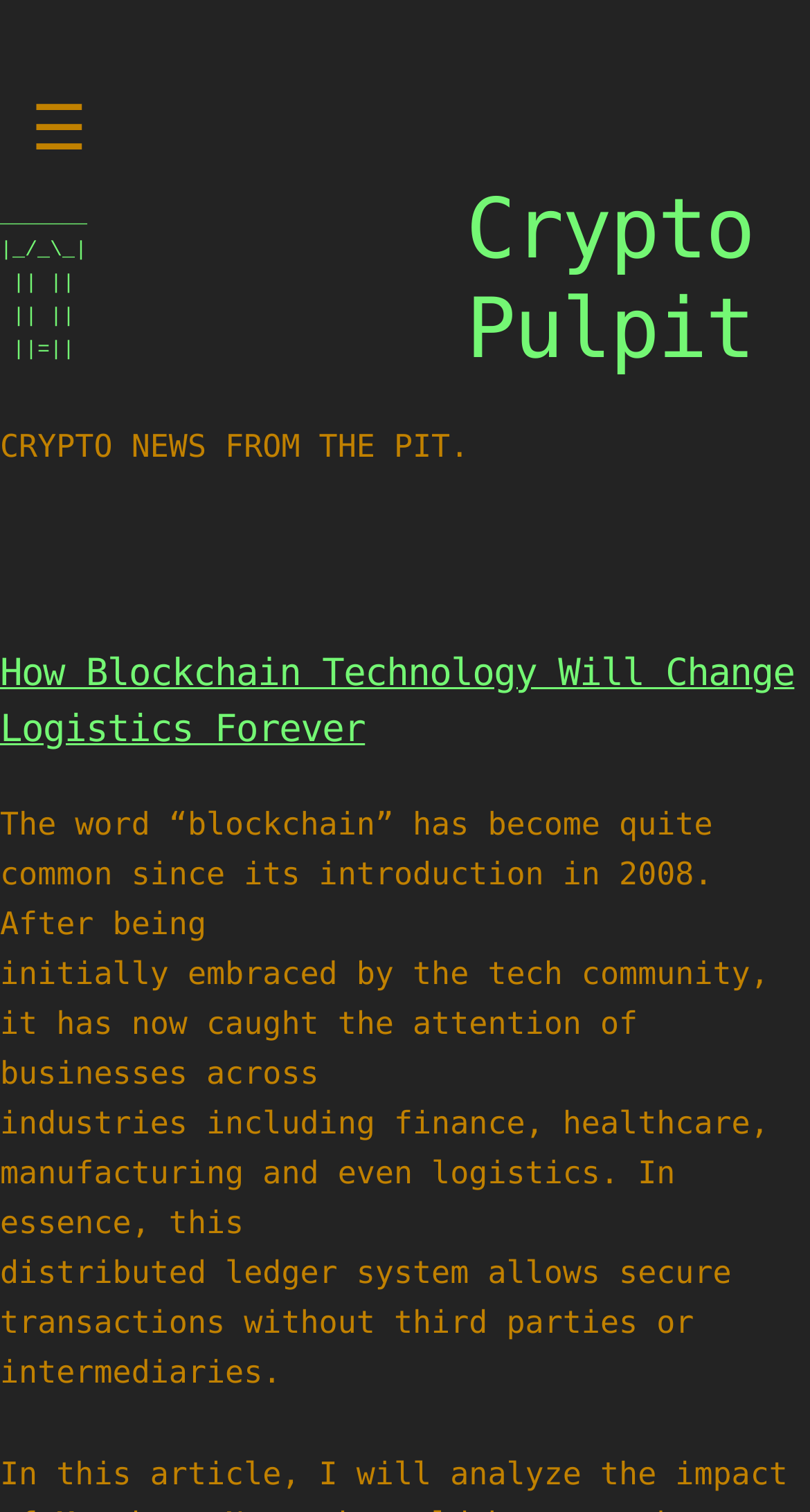Answer this question in one word or a short phrase: What is the name of the website?

Crypto Pulpit